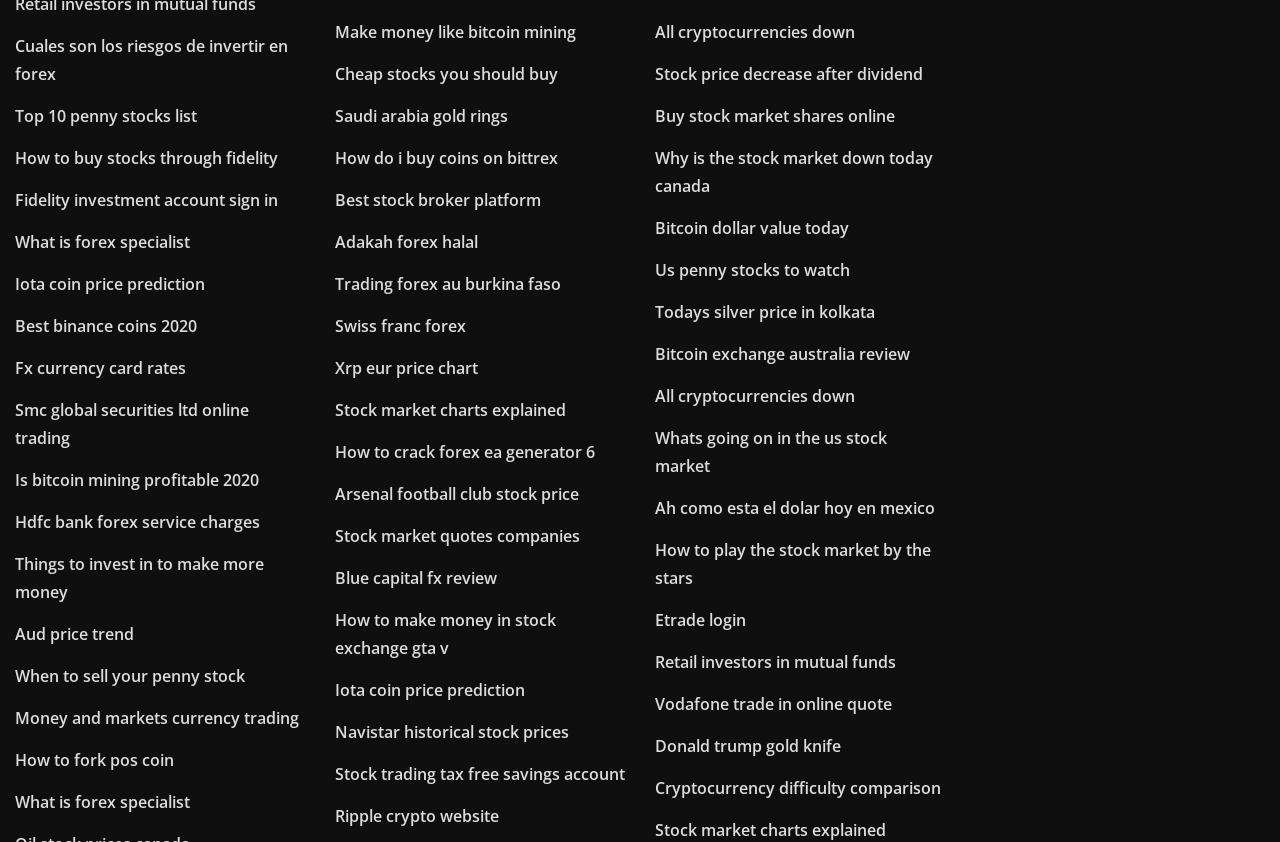Is there a link about stock market charts?
Provide a well-explained and detailed answer to the question.

I found two links with the text 'Stock market charts explained', which suggests that there is at least one link about stock market charts on the webpage.